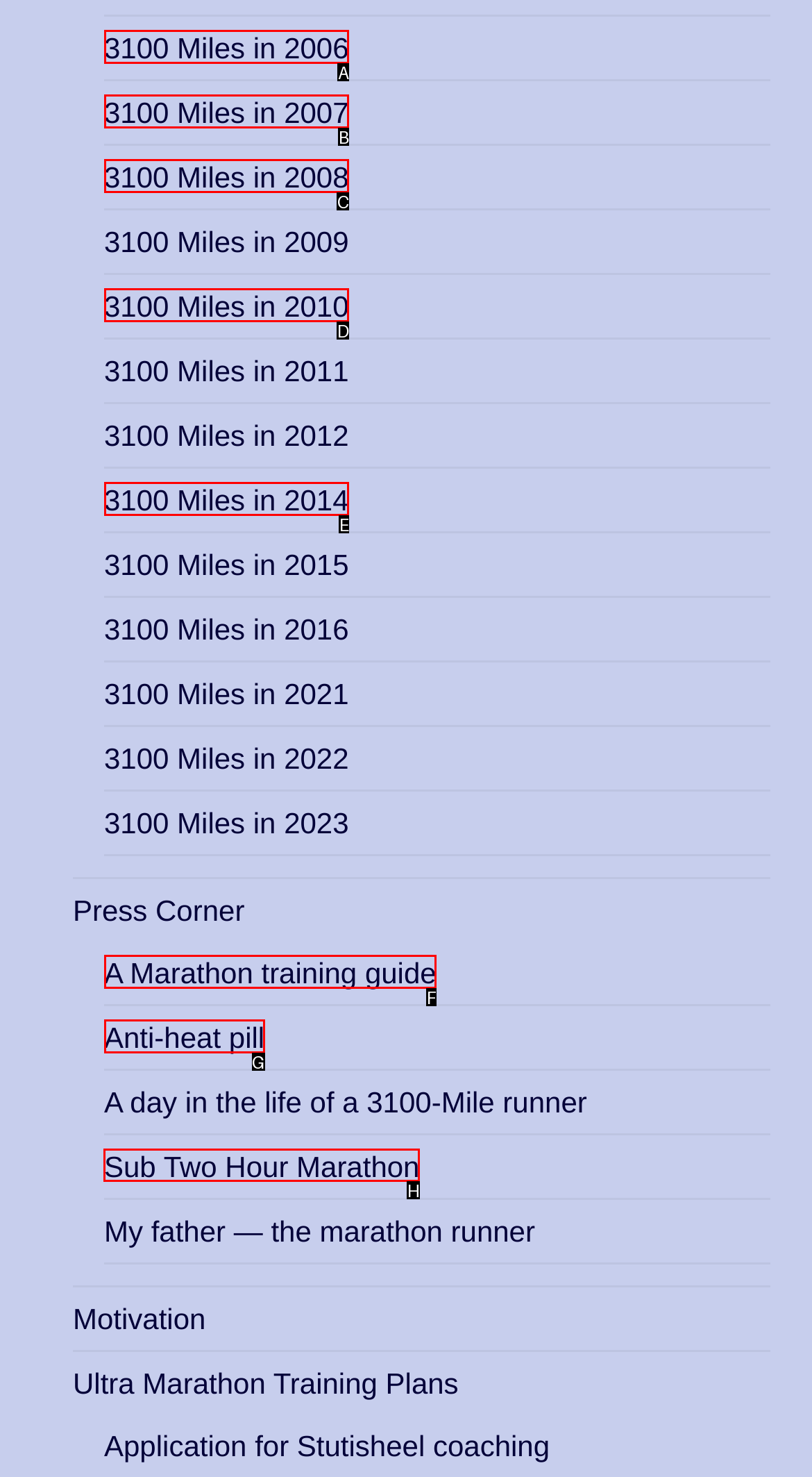Select the appropriate HTML element that needs to be clicked to execute the following task: Learn about Sub Two Hour Marathon. Respond with the letter of the option.

H